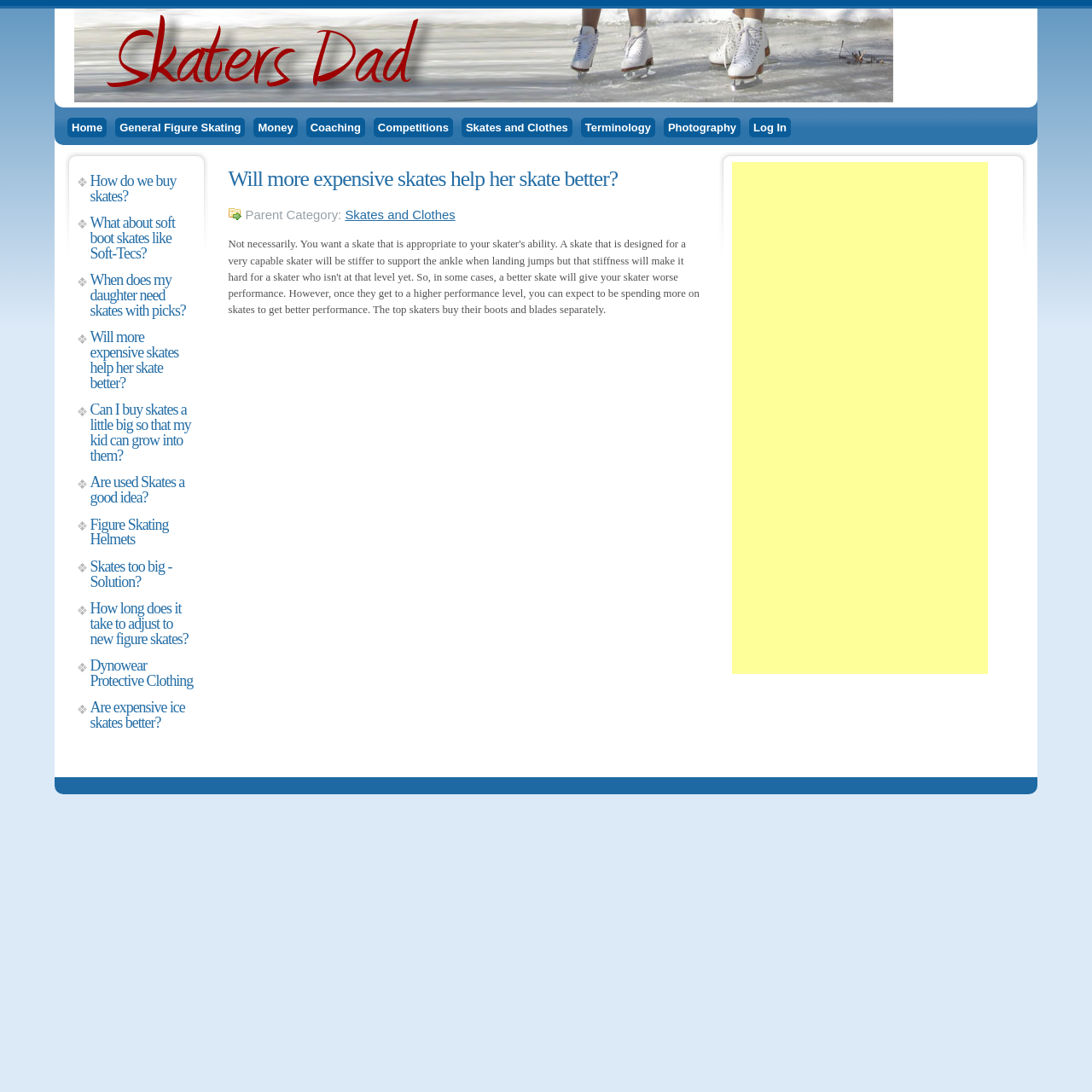Determine the bounding box for the UI element described here: "Skates and Clothes".

[0.316, 0.19, 0.417, 0.203]